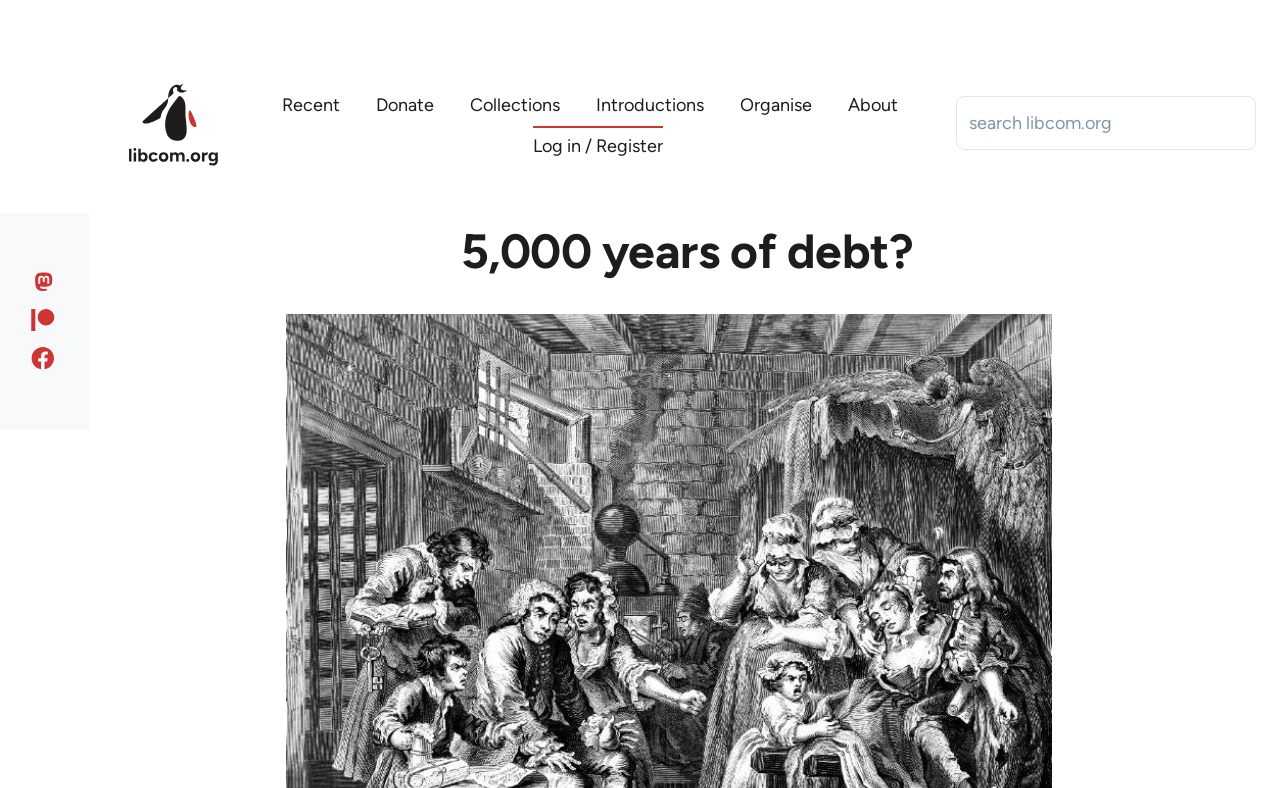Please identify the bounding box coordinates of the clickable region that I should interact with to perform the following instruction: "Subscribe to the newsletter". The coordinates should be expressed as four float numbers between 0 and 1, i.e., [left, top, right, bottom].

None